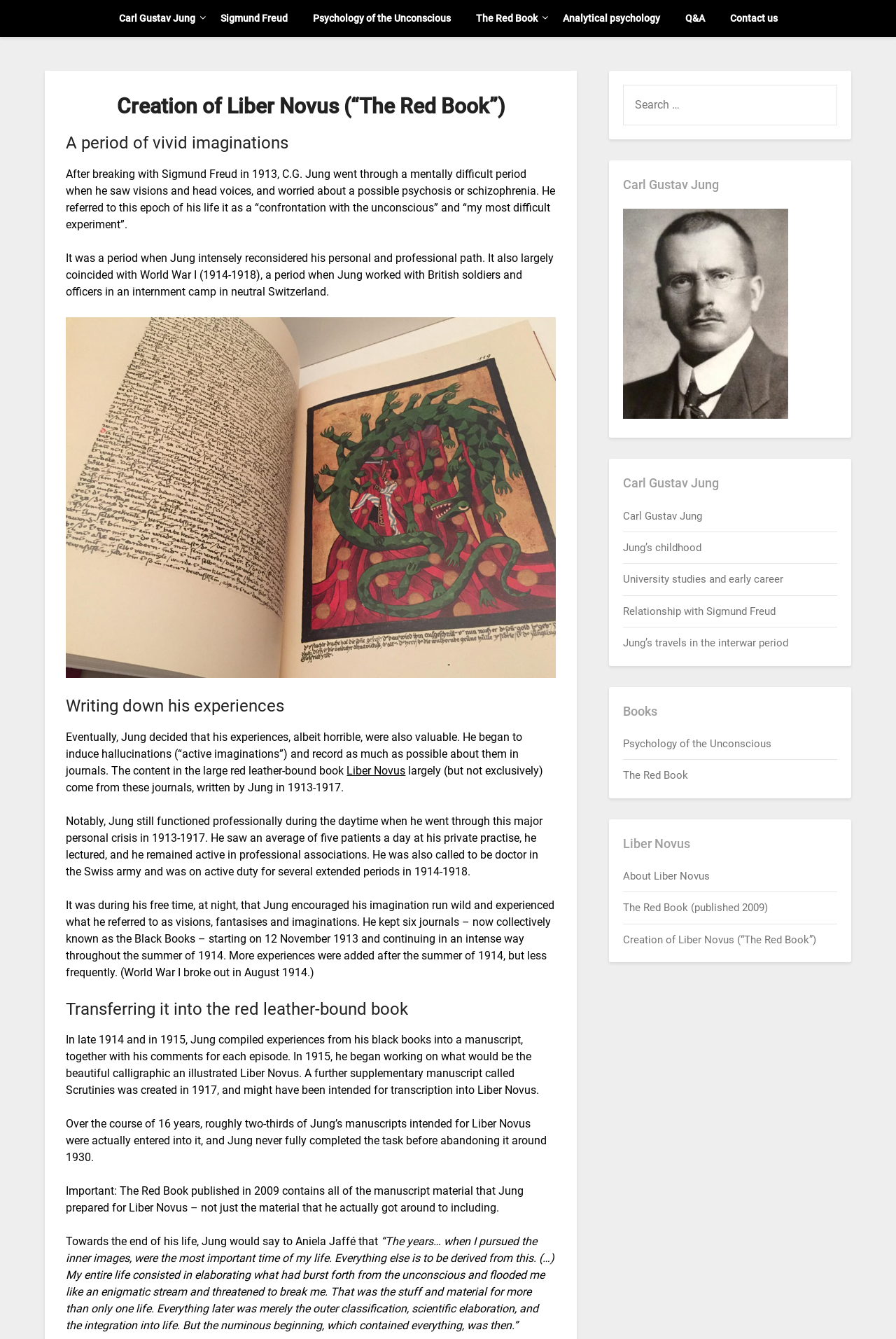Locate the bounding box coordinates of the region to be clicked to comply with the following instruction: "Read about the creation of Liber Novus". The coordinates must be four float numbers between 0 and 1, in the form [left, top, right, bottom].

[0.074, 0.069, 0.62, 0.091]